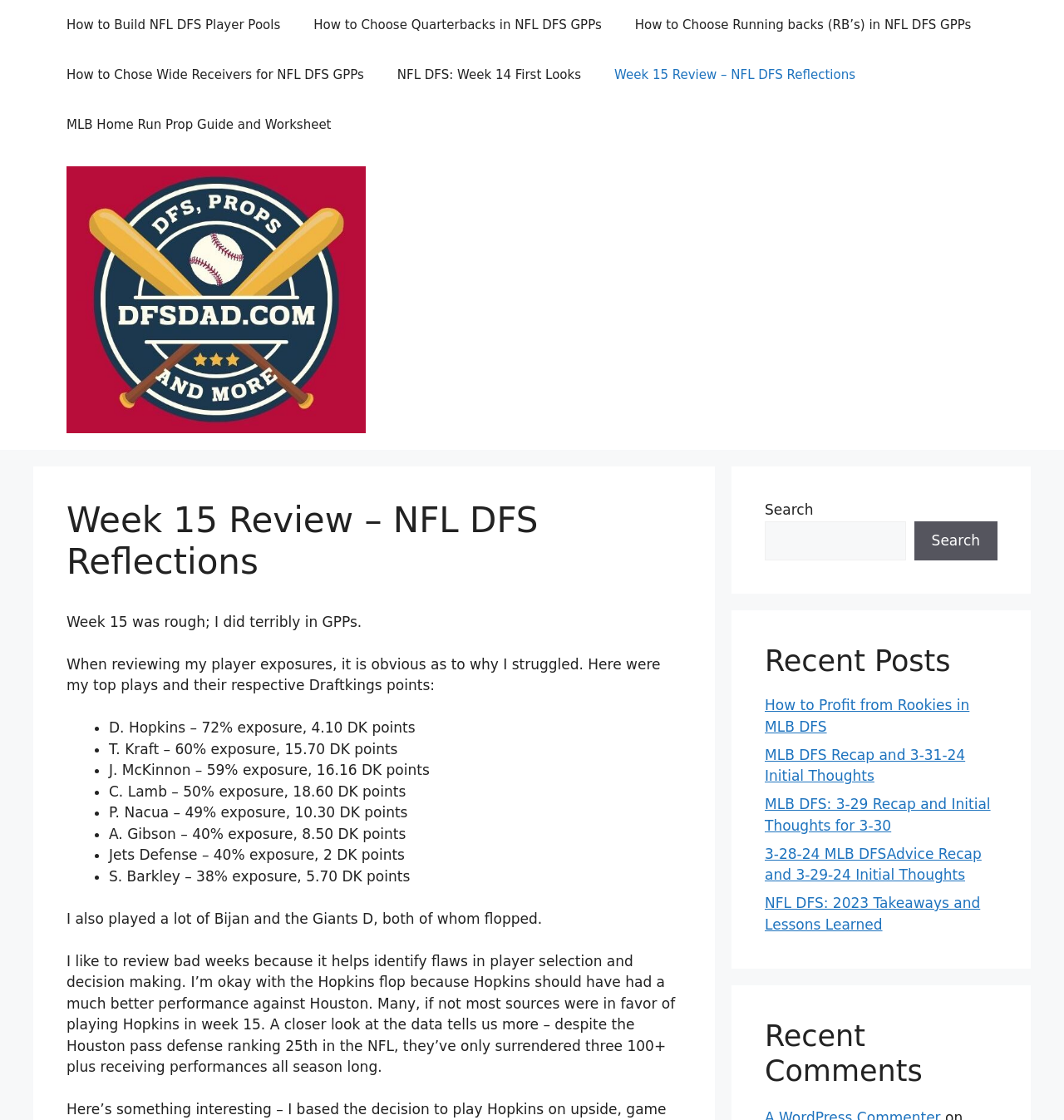What is the category of the post 'How to Profit from Rookies in MLB DFS'?
Could you answer the question with a detailed and thorough explanation?

The post 'How to Profit from Rookies in MLB DFS' is listed under the 'Recent Posts' section, indicating that it is a recent article on the website.